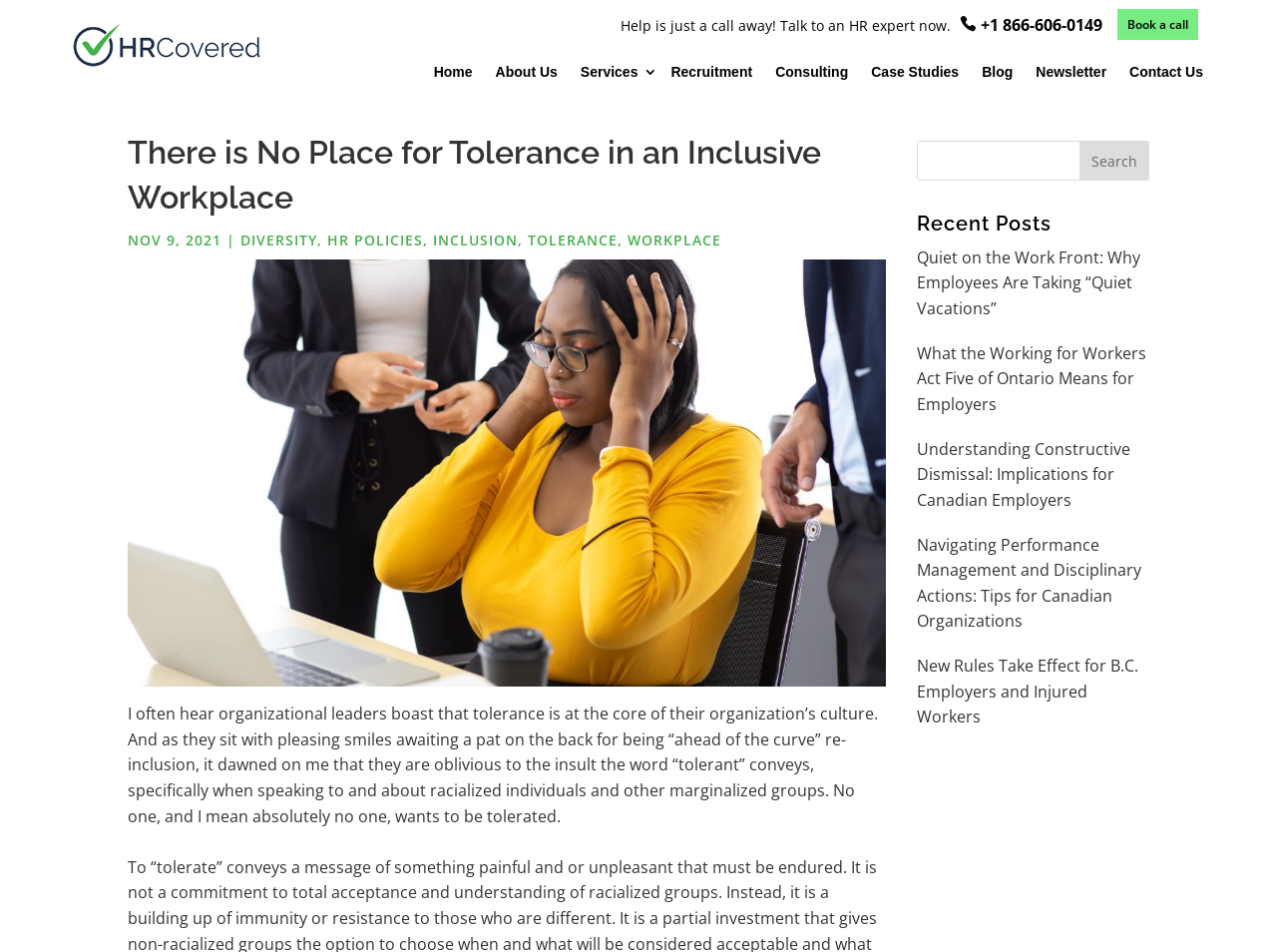Identify the bounding box coordinates for the region of the element that should be clicked to carry out the instruction: "Read the recent post about quiet vacations". The bounding box coordinates should be four float numbers between 0 and 1, i.e., [left, top, right, bottom].

[0.718, 0.259, 0.893, 0.335]